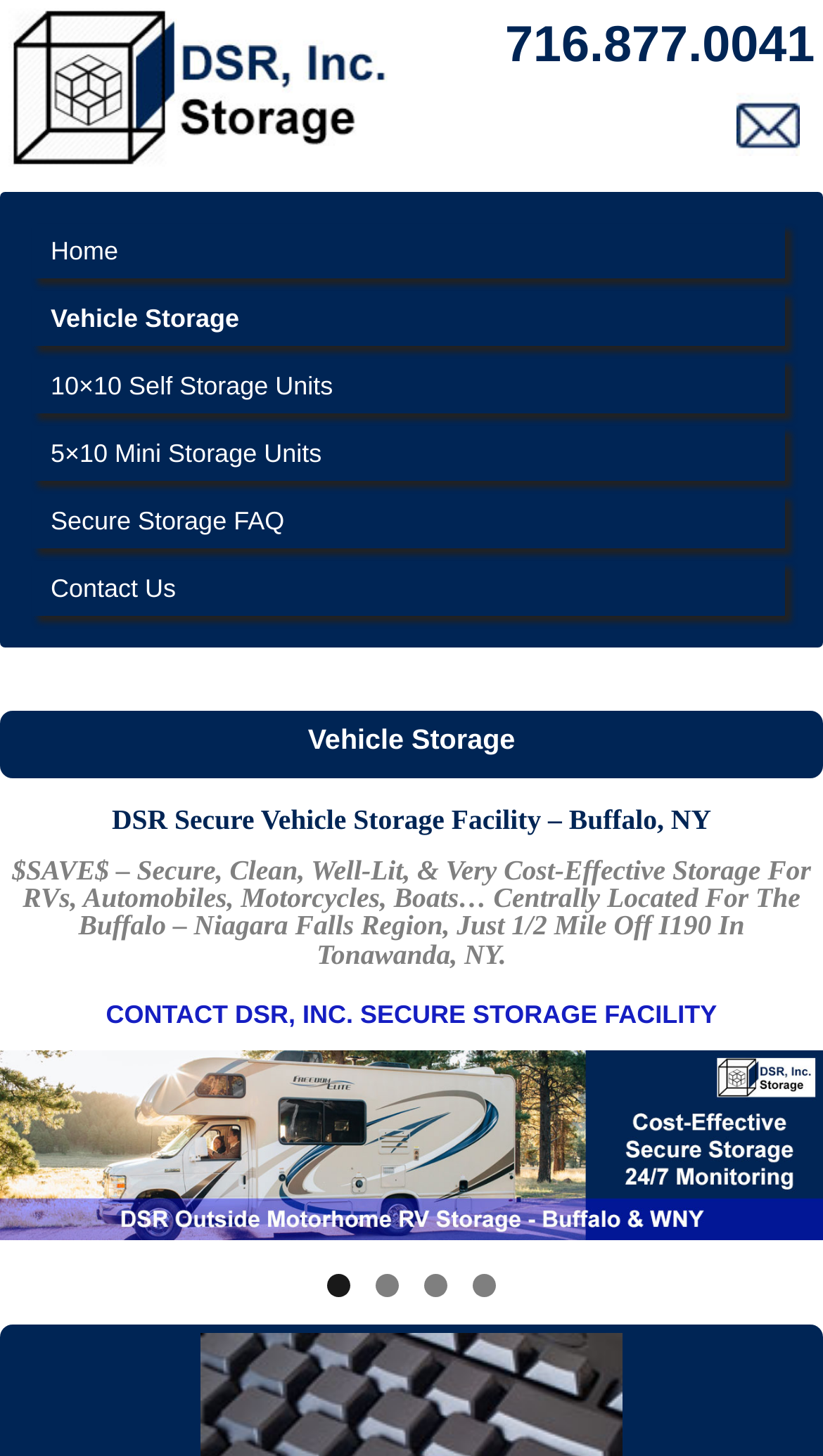Point out the bounding box coordinates of the section to click in order to follow this instruction: "View Vehicle Storage options".

[0.046, 0.204, 0.947, 0.233]